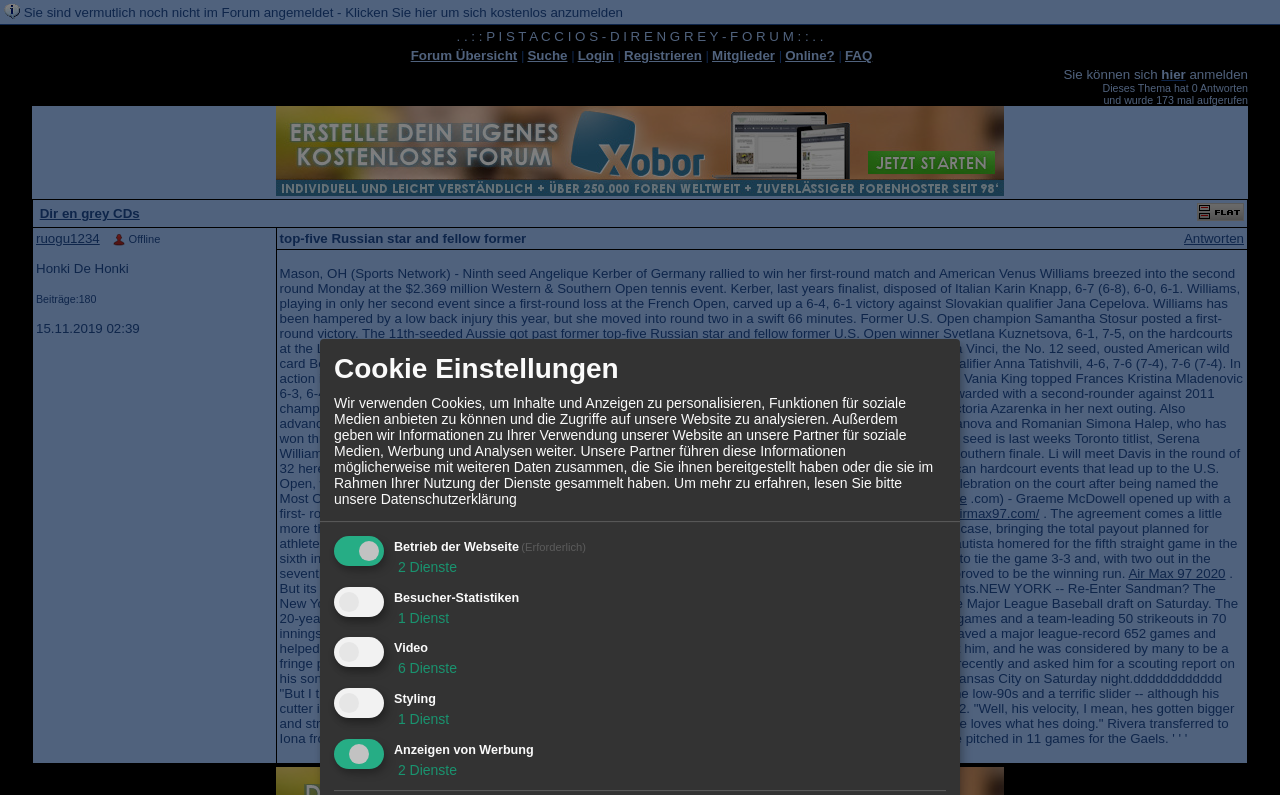Kindly determine the bounding box coordinates for the clickable area to achieve the given instruction: "Click on the 'Login' link".

[0.451, 0.06, 0.48, 0.079]